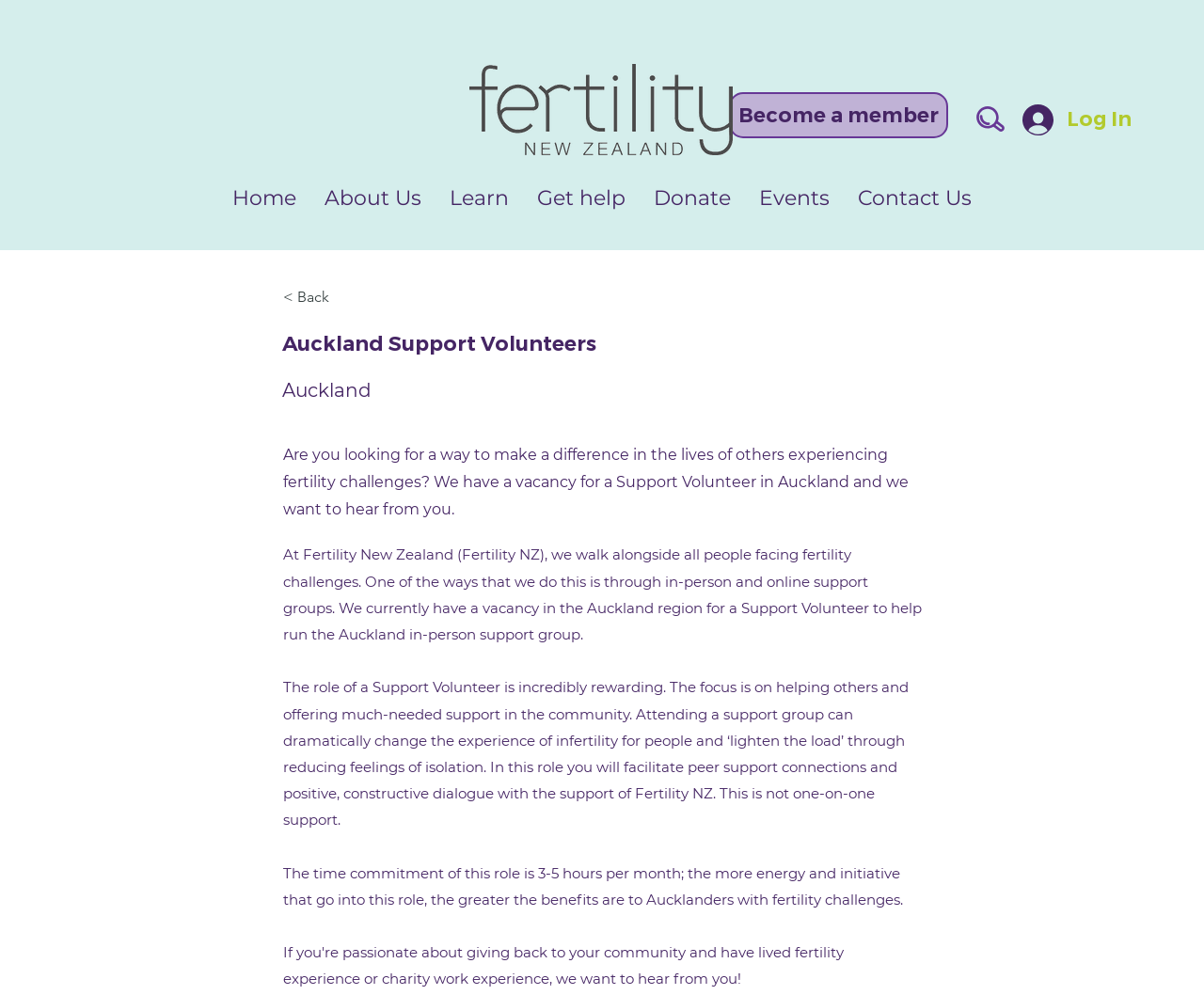Use a single word or phrase to answer the question:
How many hours per month is the Support Volunteer role expected to commit?

3-5 hours